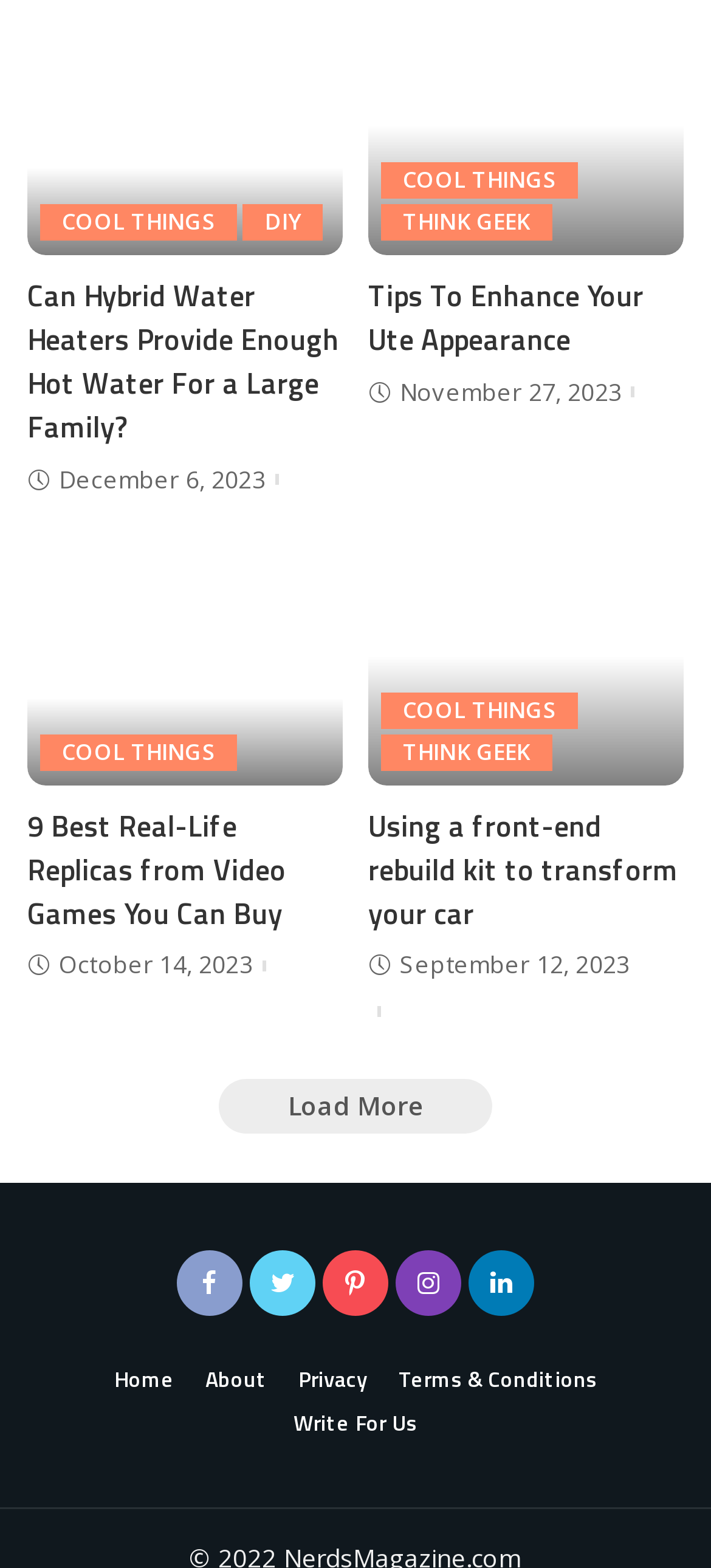Is there a 'Load More' button on the webpage?
Using the image, respond with a single word or phrase.

Yes